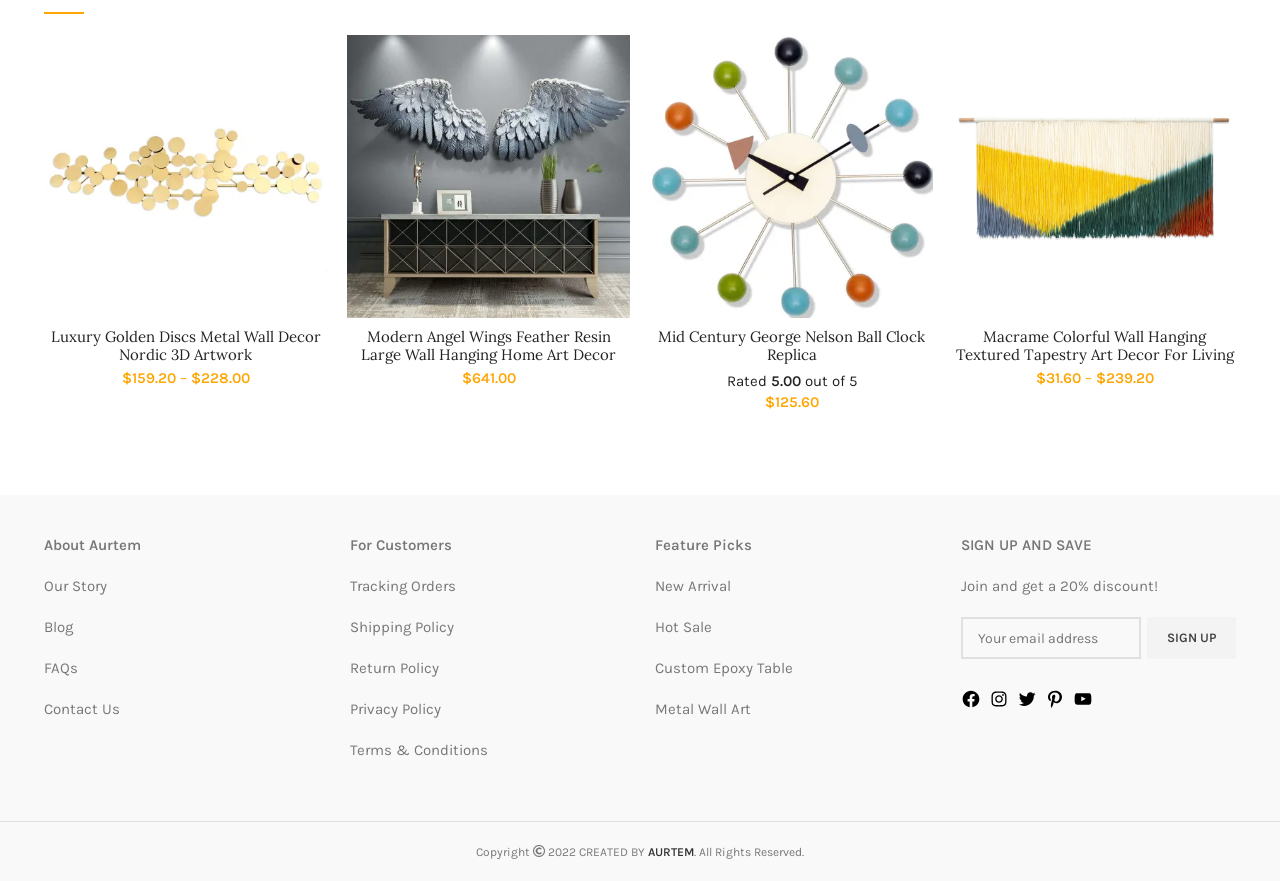What is the name of the company behind this webpage?
Carefully analyze the image and provide a detailed answer to the question.

I found the company name by looking at the StaticText element with ID 448, which is located in the complementary region of the webpage and contains the text 'About Aurtem'.